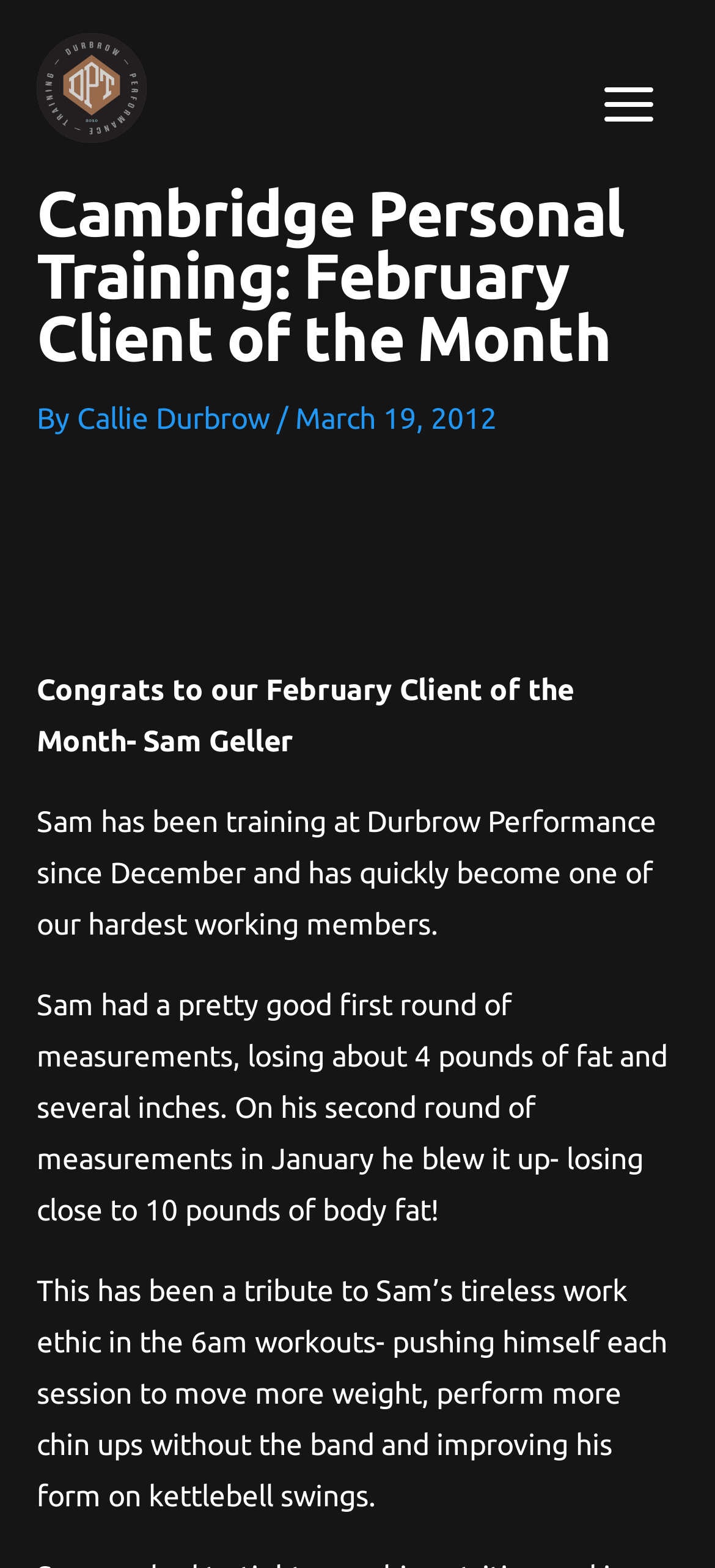Please locate and retrieve the main header text of the webpage.

Cambridge Personal Training: February Client of the Month